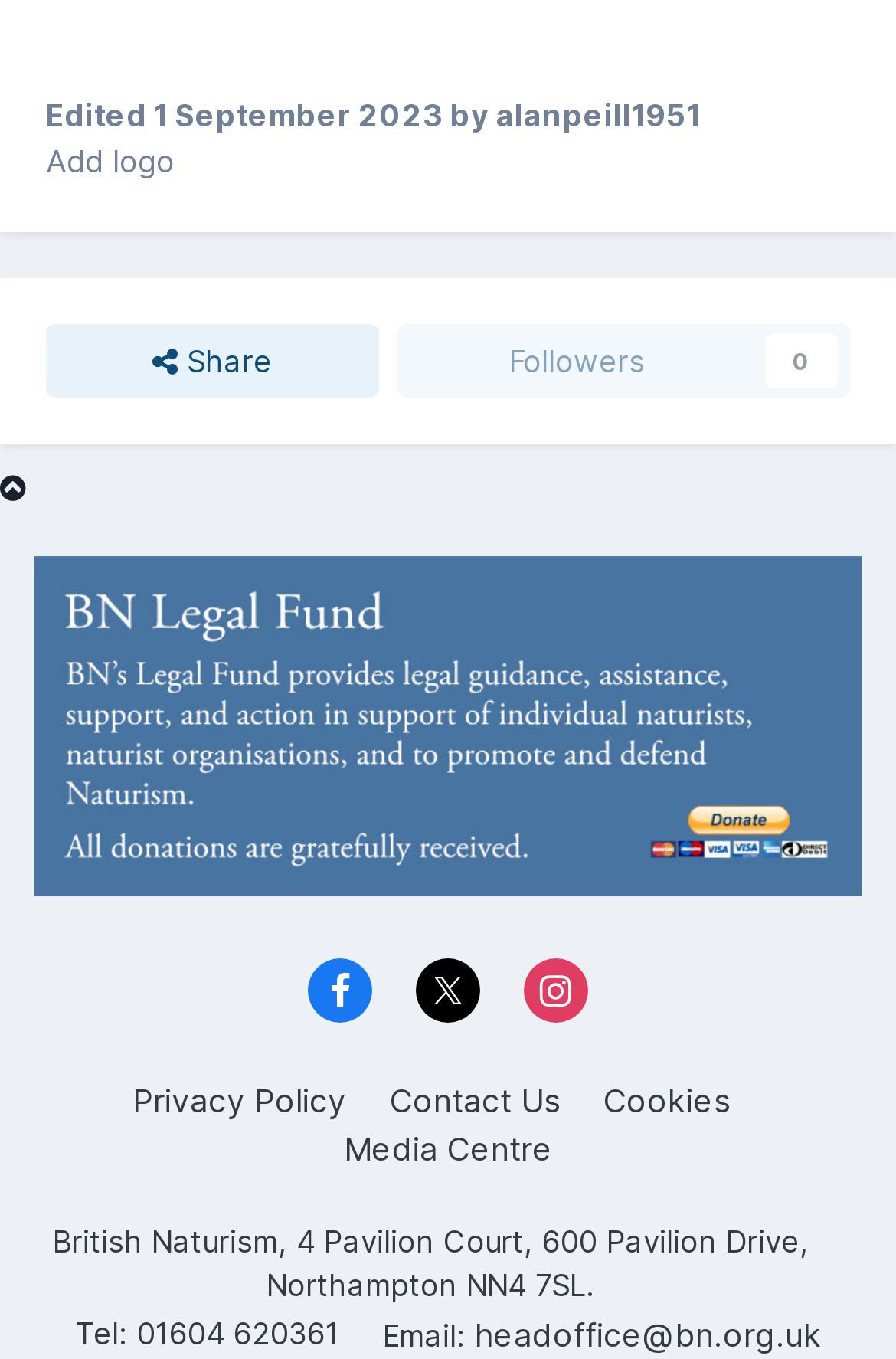Determine the bounding box coordinates of the region to click in order to accomplish the following instruction: "View advertisement". Provide the coordinates as four float numbers between 0 and 1, specifically [left, top, right, bottom].

[0.038, 0.518, 0.962, 0.546]